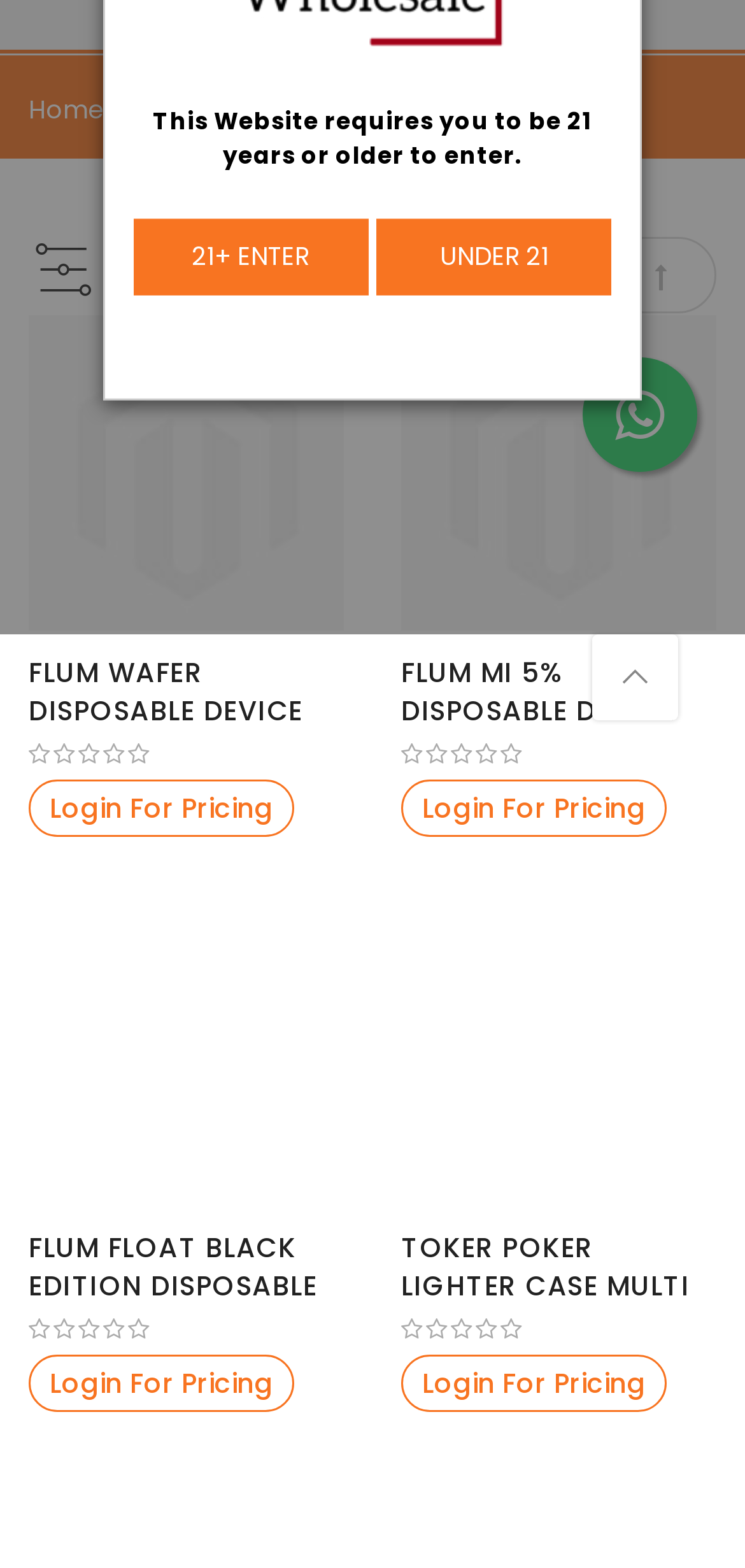Please find the bounding box for the UI element described by: "Set Descending Direction".

[0.813, 0.151, 0.962, 0.2]